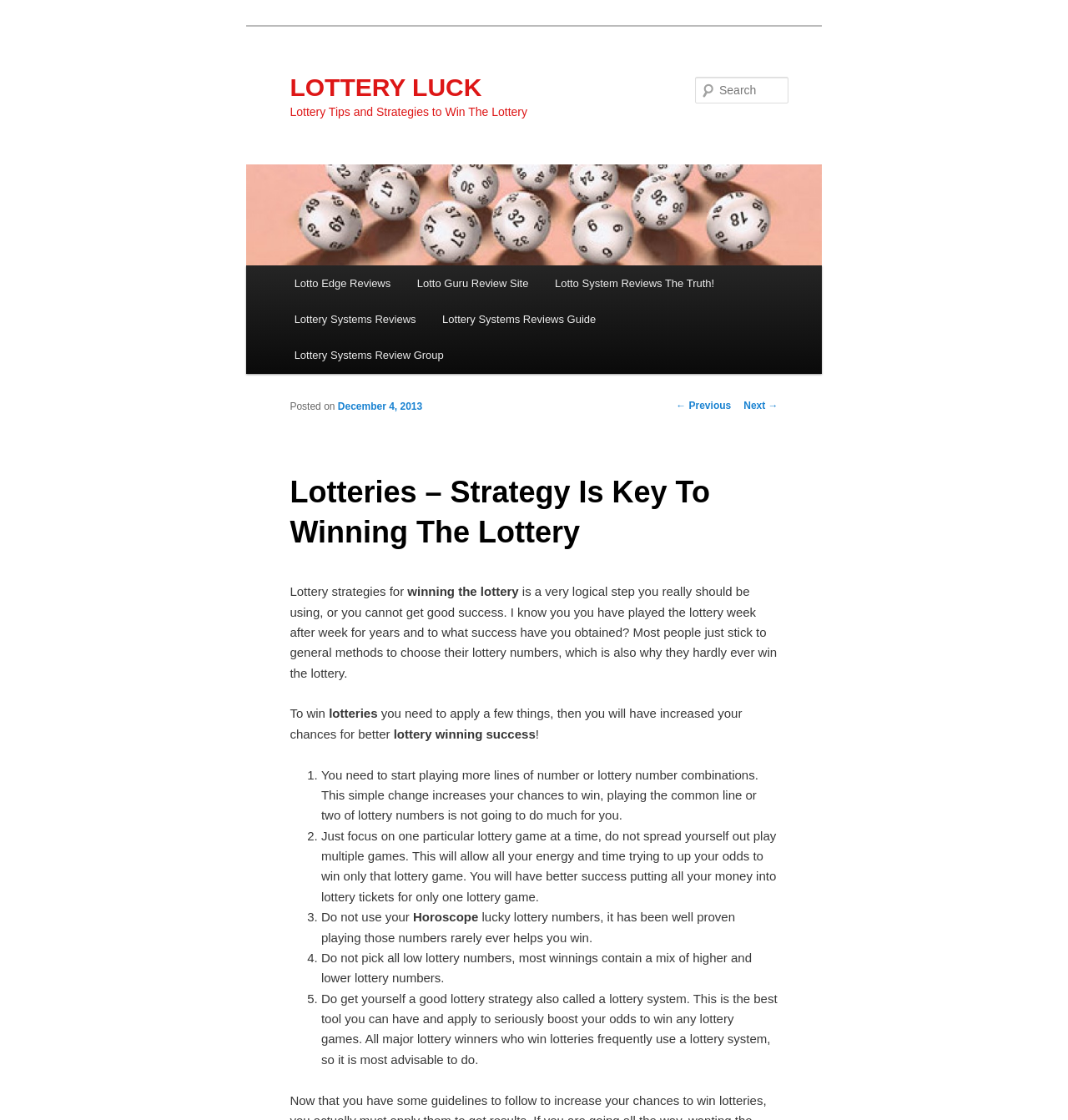Locate the bounding box of the user interface element based on this description: "coloured beads".

None